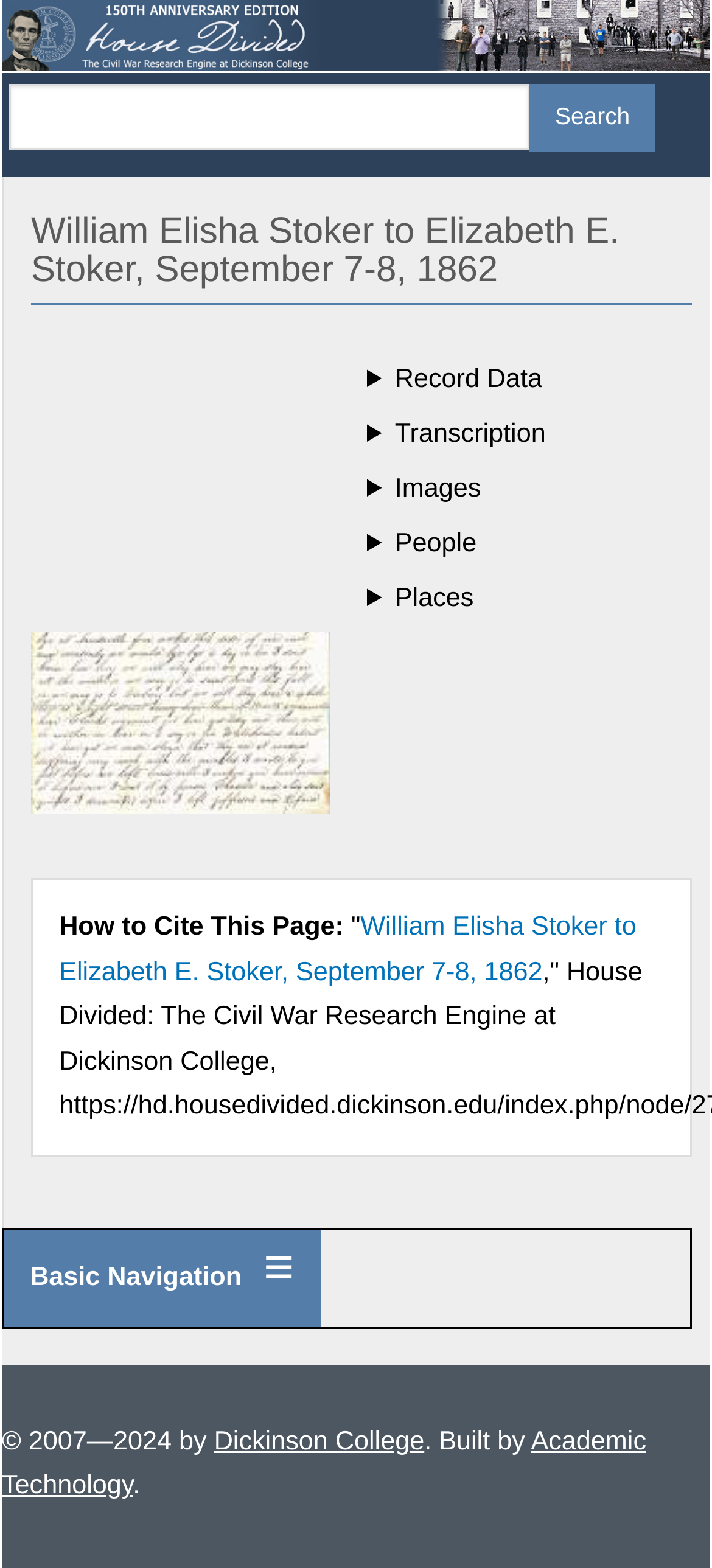Respond with a single word or short phrase to the following question: 
How many details sections are there on the webpage?

5